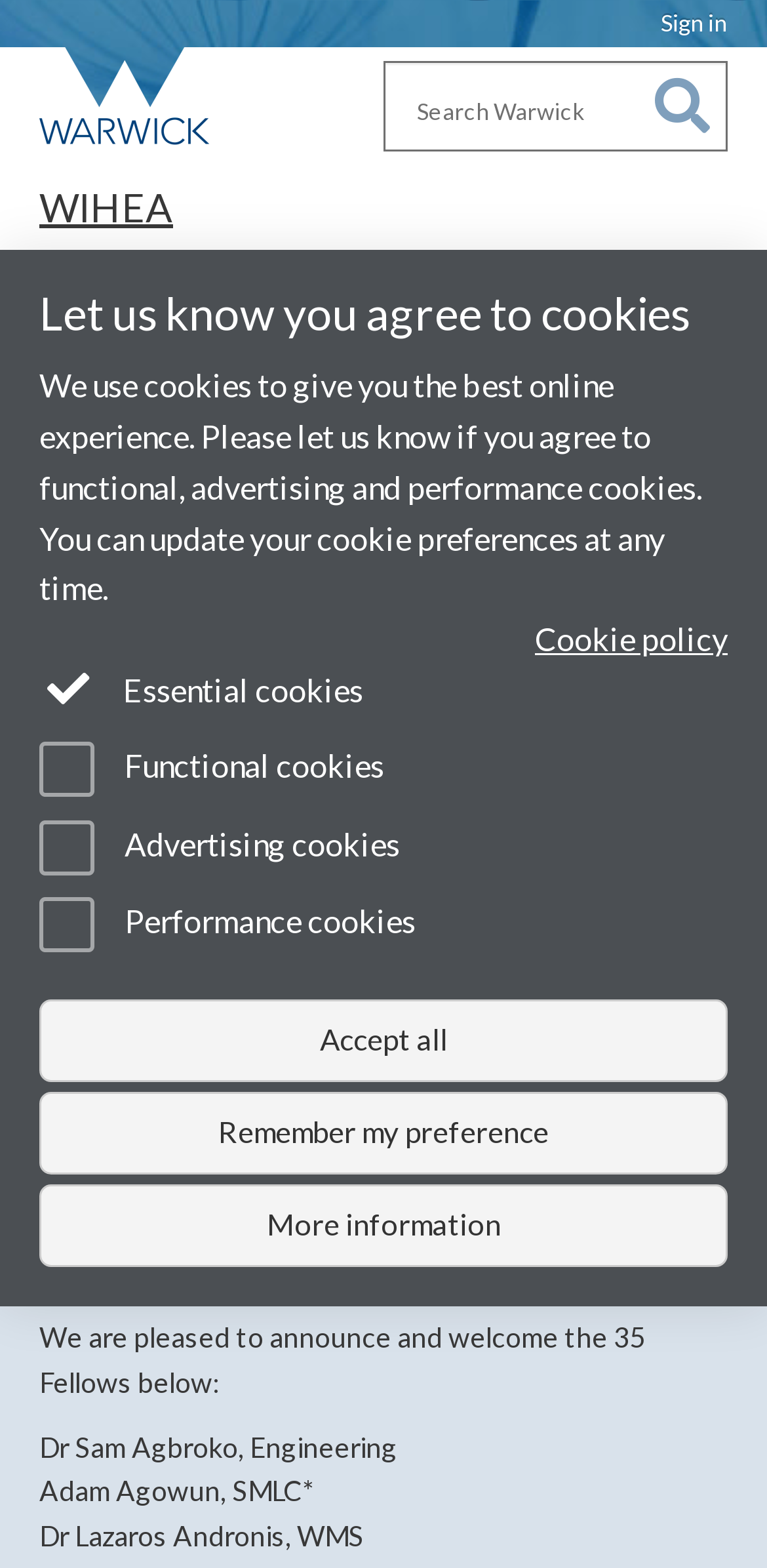Bounding box coordinates should be in the format (top-left x, top-left y, bottom-right x, bottom-right y) and all values should be floating point numbers between 0 and 1. Determine the bounding box coordinate for the UI element described as: Remember my preference

[0.051, 0.696, 0.949, 0.749]